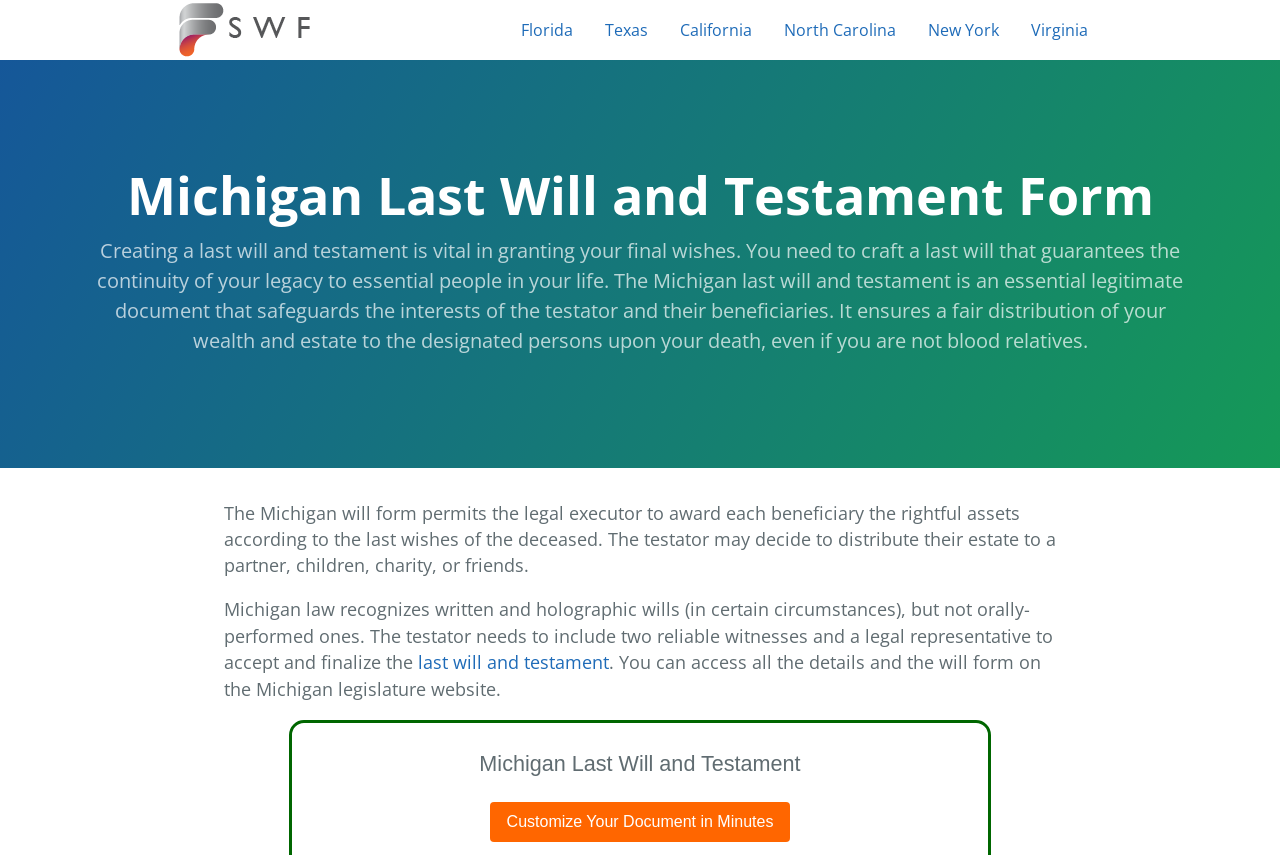What is the benefit of creating a last will and testament?
Answer the question with a detailed explanation, including all necessary information.

The webpage emphasizes that creating a last will and testament is vital in granting one's final wishes, ensuring the continuity of their legacy to essential people in their life.